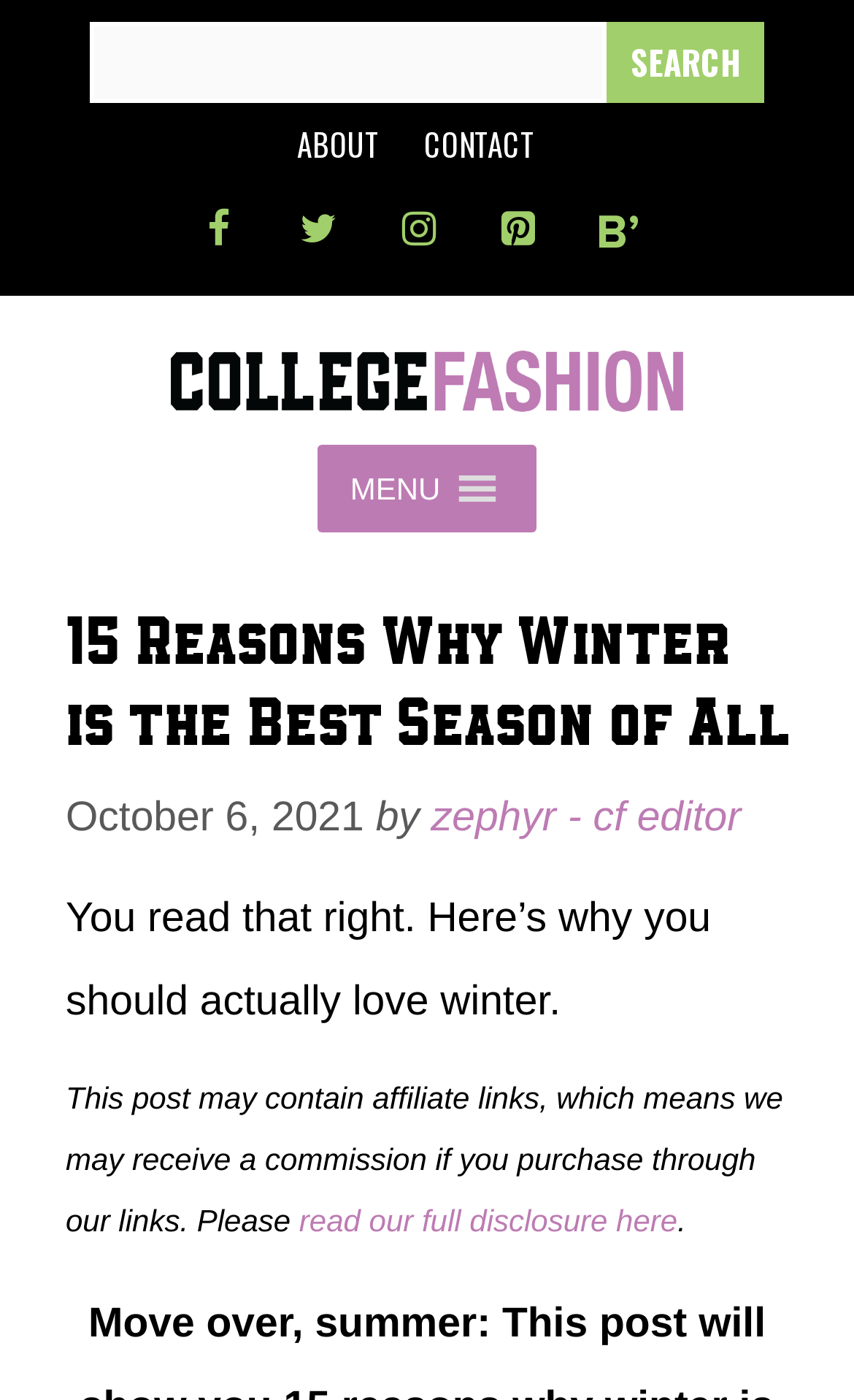What is the purpose of the search box?
Your answer should be a single word or phrase derived from the screenshot.

To search for content